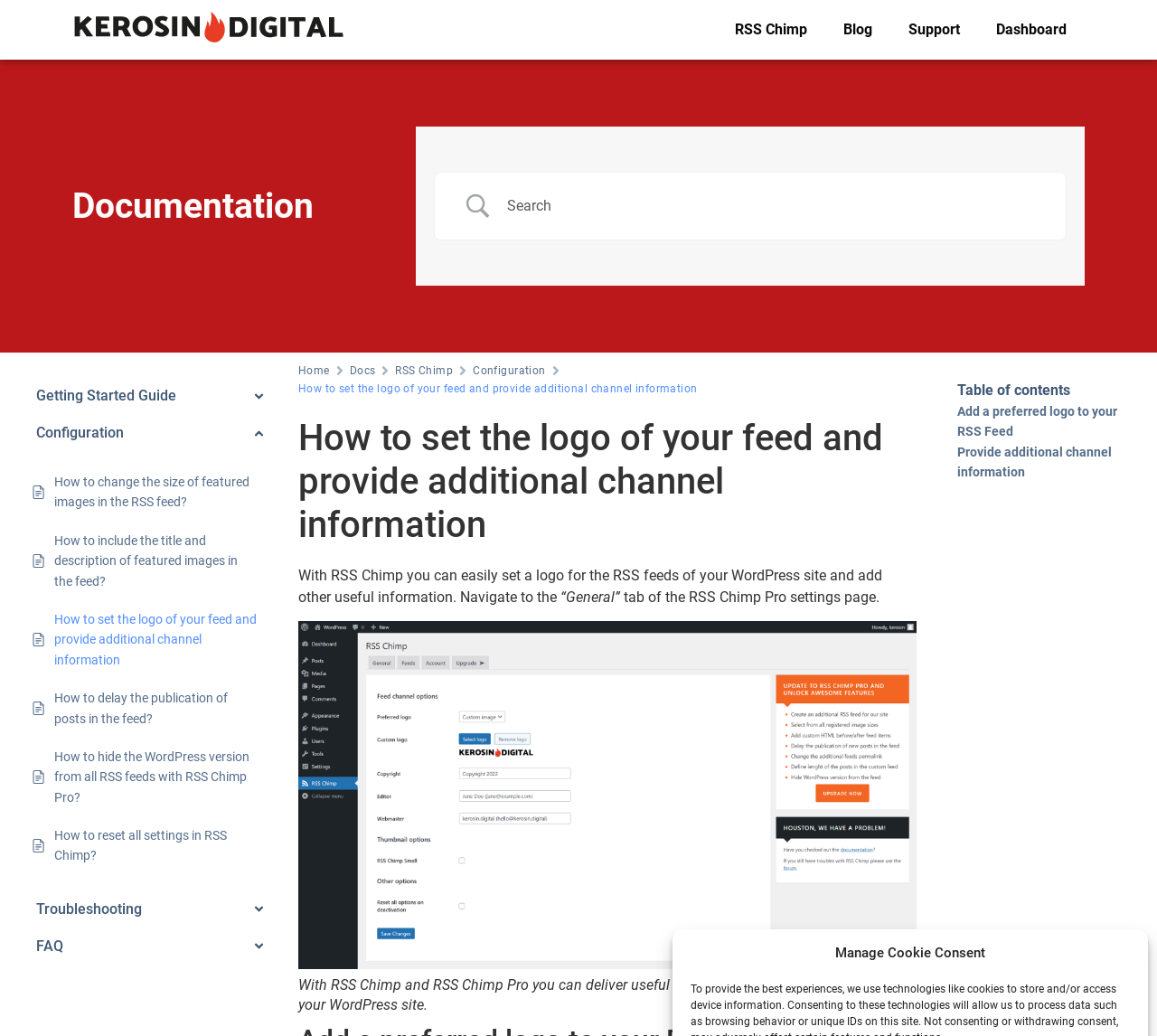Determine the coordinates of the bounding box for the clickable area needed to execute this instruction: "Learn how to set the logo of your feed".

[0.047, 0.588, 0.222, 0.647]